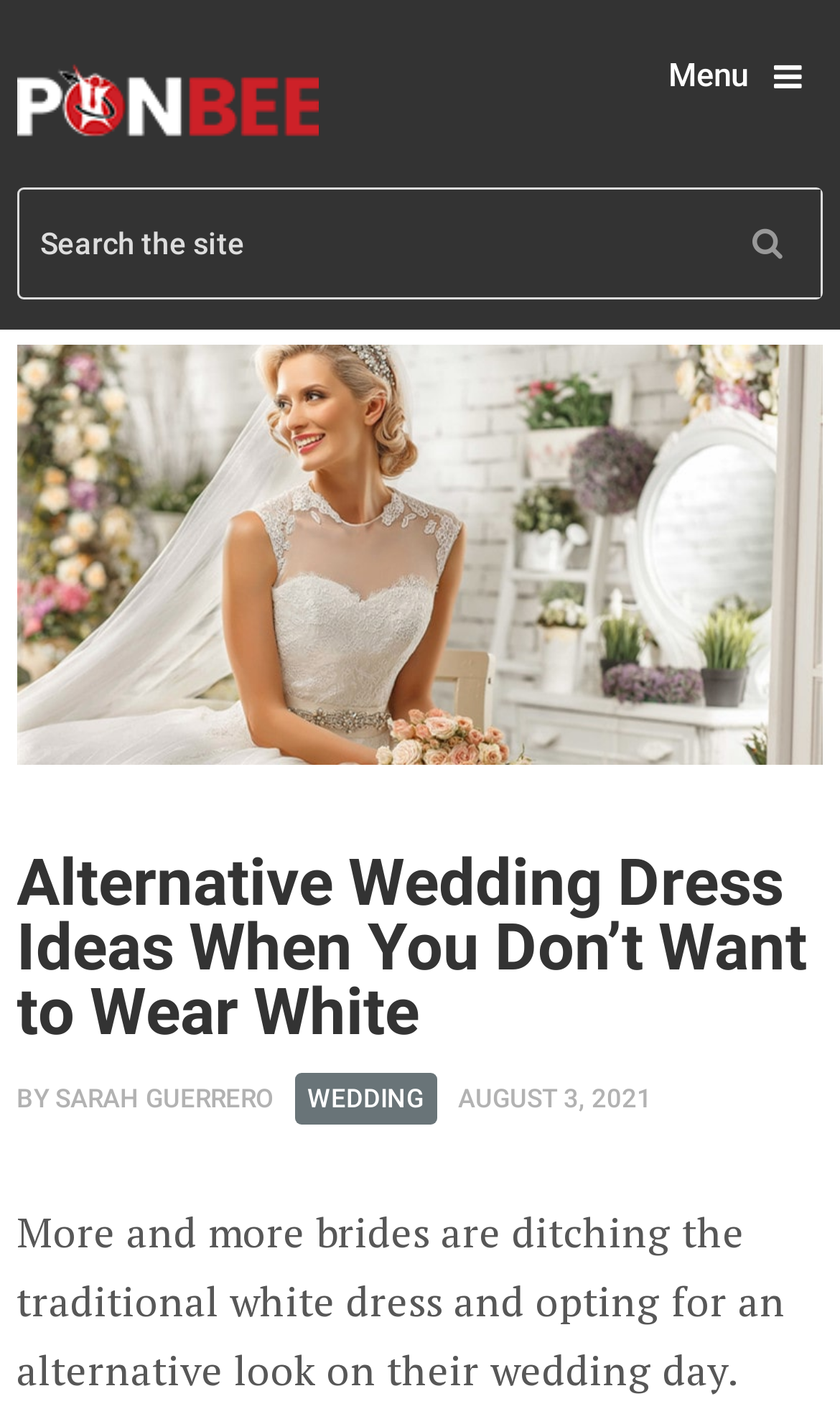Use one word or a short phrase to answer the question provided: 
When was the article published?

AUGUST 3, 2021